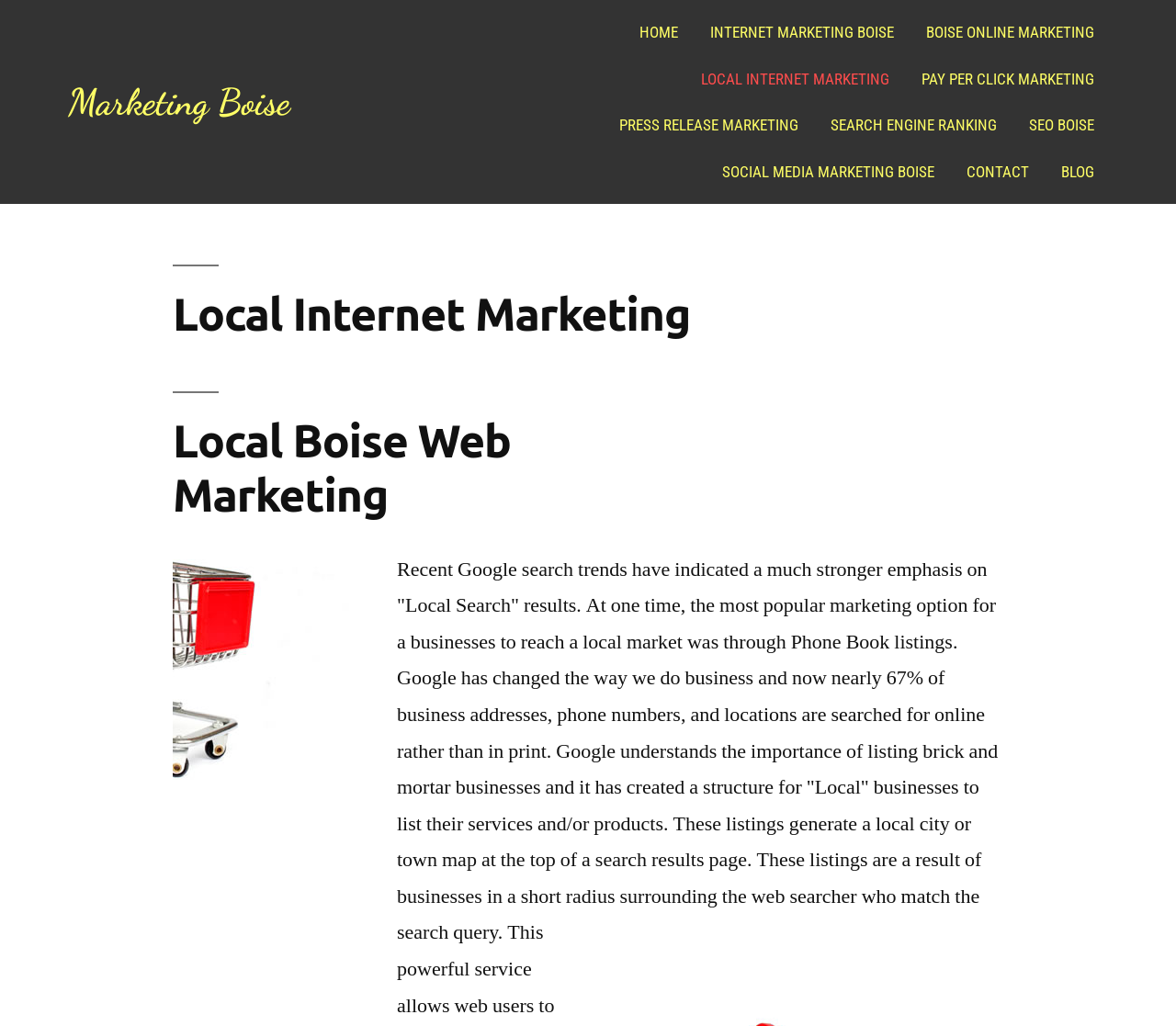Identify the bounding box coordinates for the region to click in order to carry out this instruction: "Contact us through CONTACT page". Provide the coordinates using four float numbers between 0 and 1, formatted as [left, top, right, bottom].

[0.81, 0.145, 0.887, 0.19]